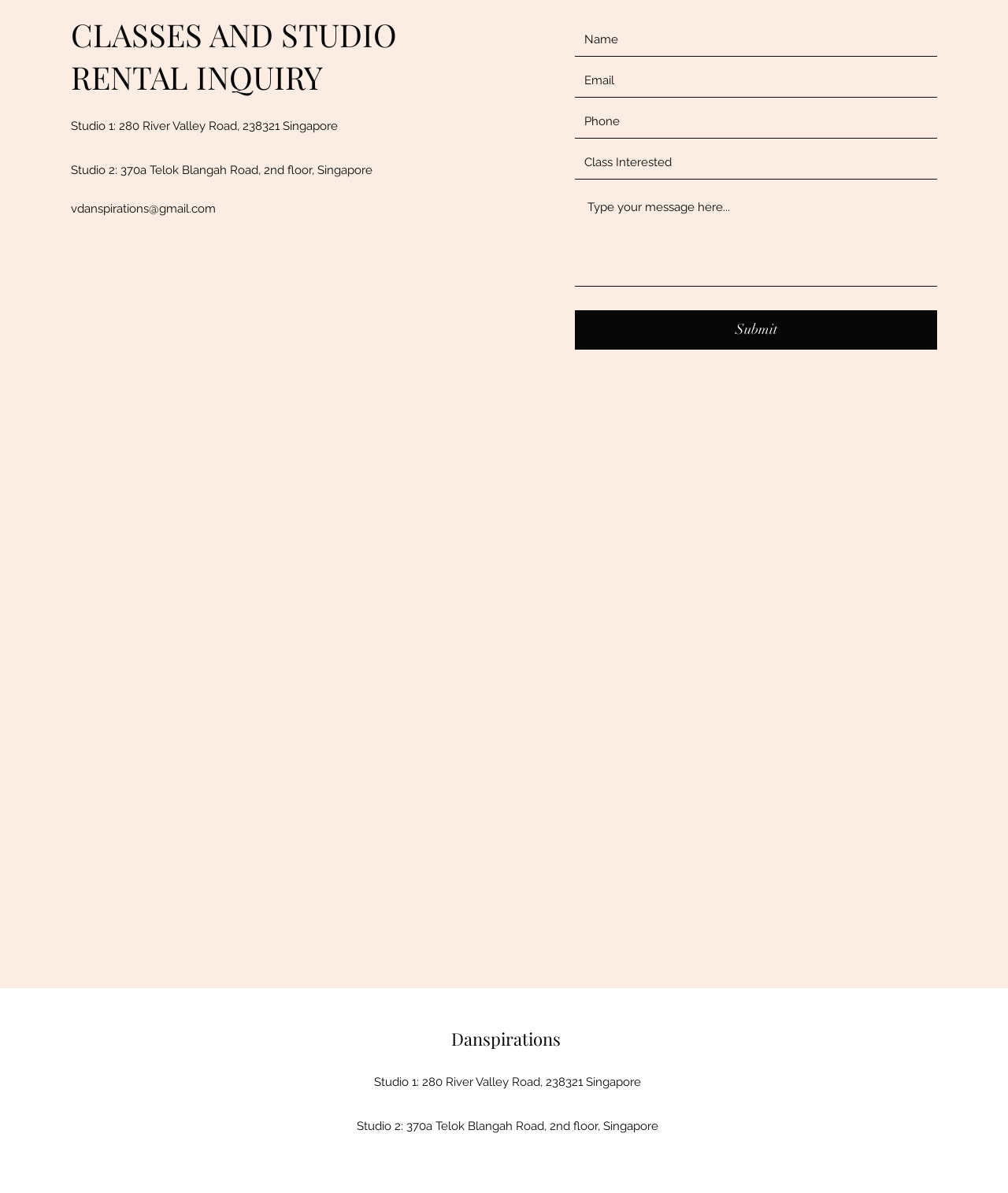How many textboxes are required?
Please answer using one word or phrase, based on the screenshot.

2